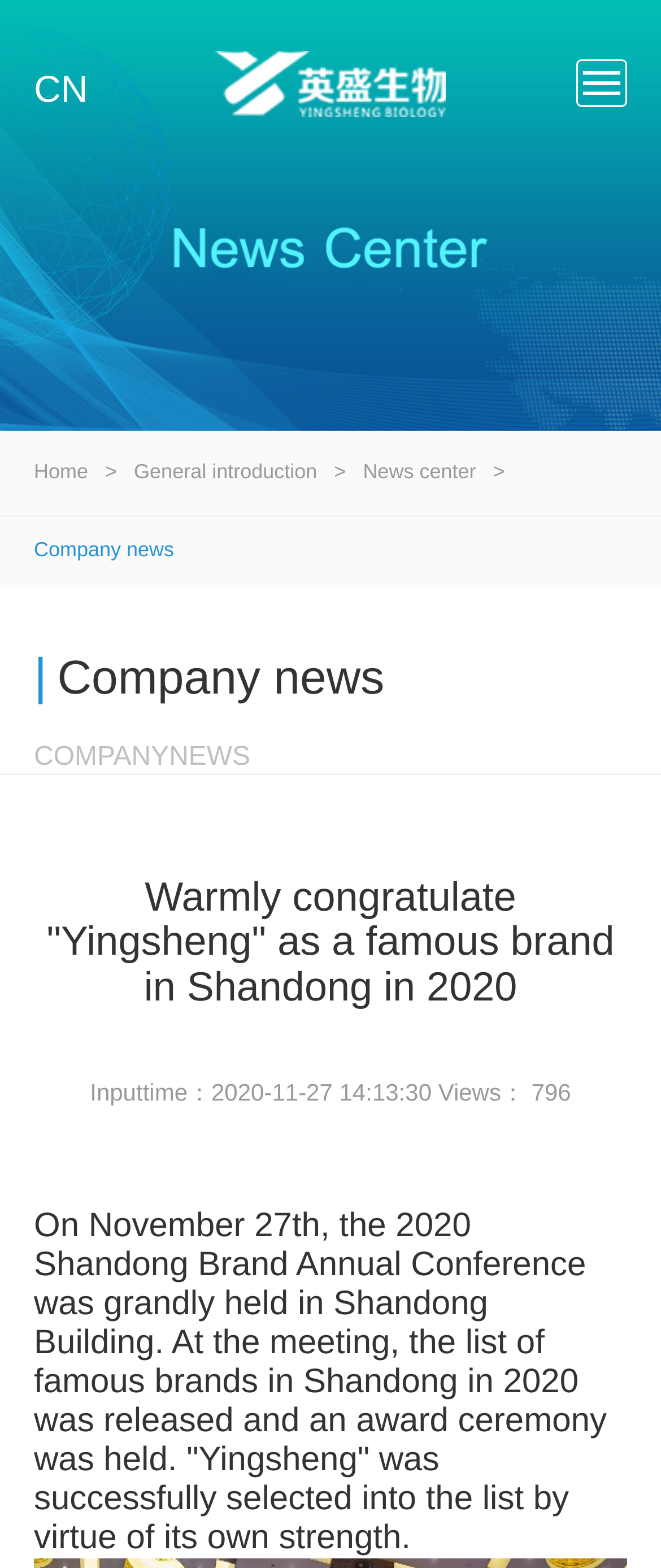Give a one-word or one-phrase response to the question:
What is the current section of the website?

Company news